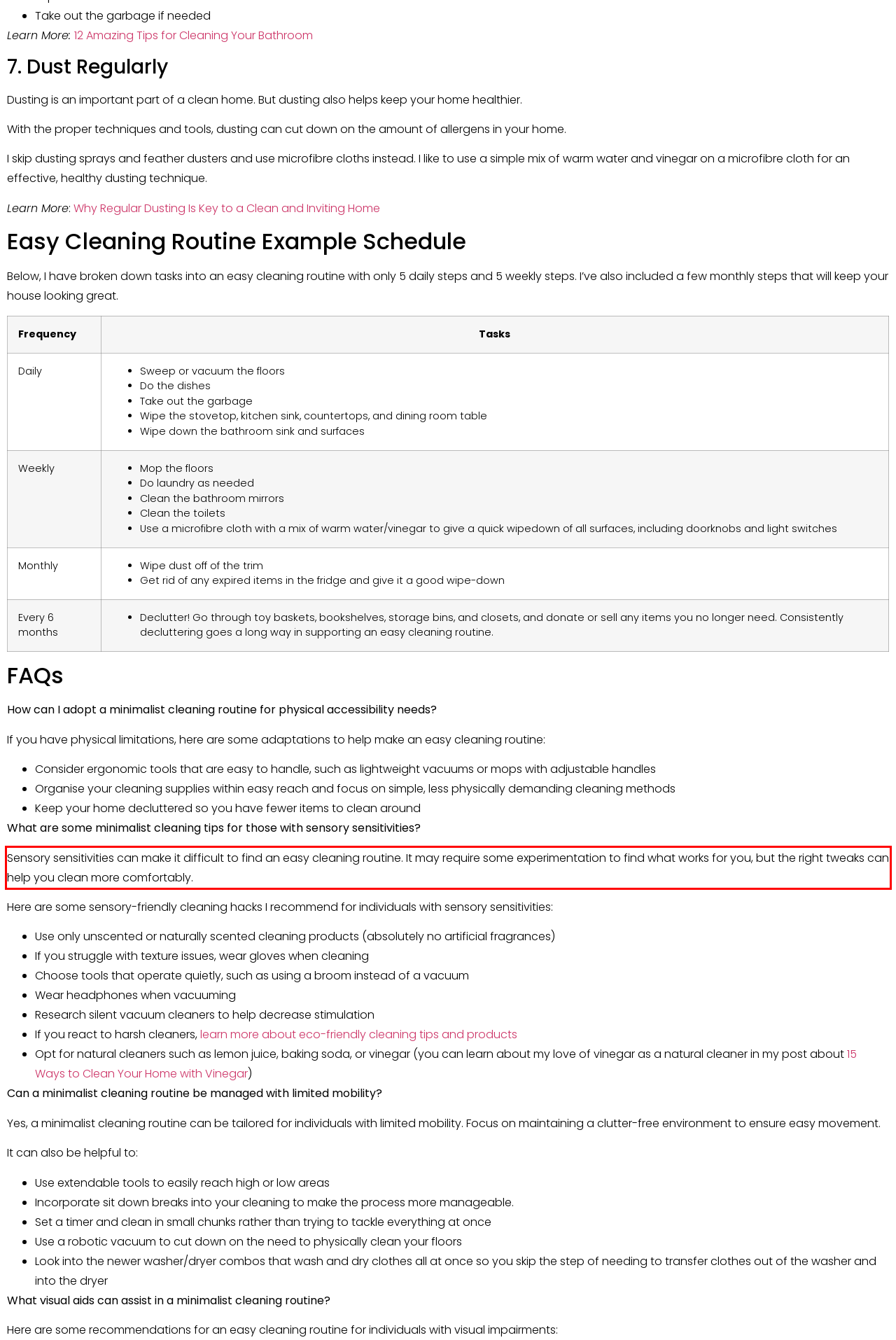Within the screenshot of the webpage, there is a red rectangle. Please recognize and generate the text content inside this red bounding box.

Sensory sensitivities can make it difficult to find an easy cleaning routine. It may require some experimentation to find what works for you, but the right tweaks can help you clean more comfortably.